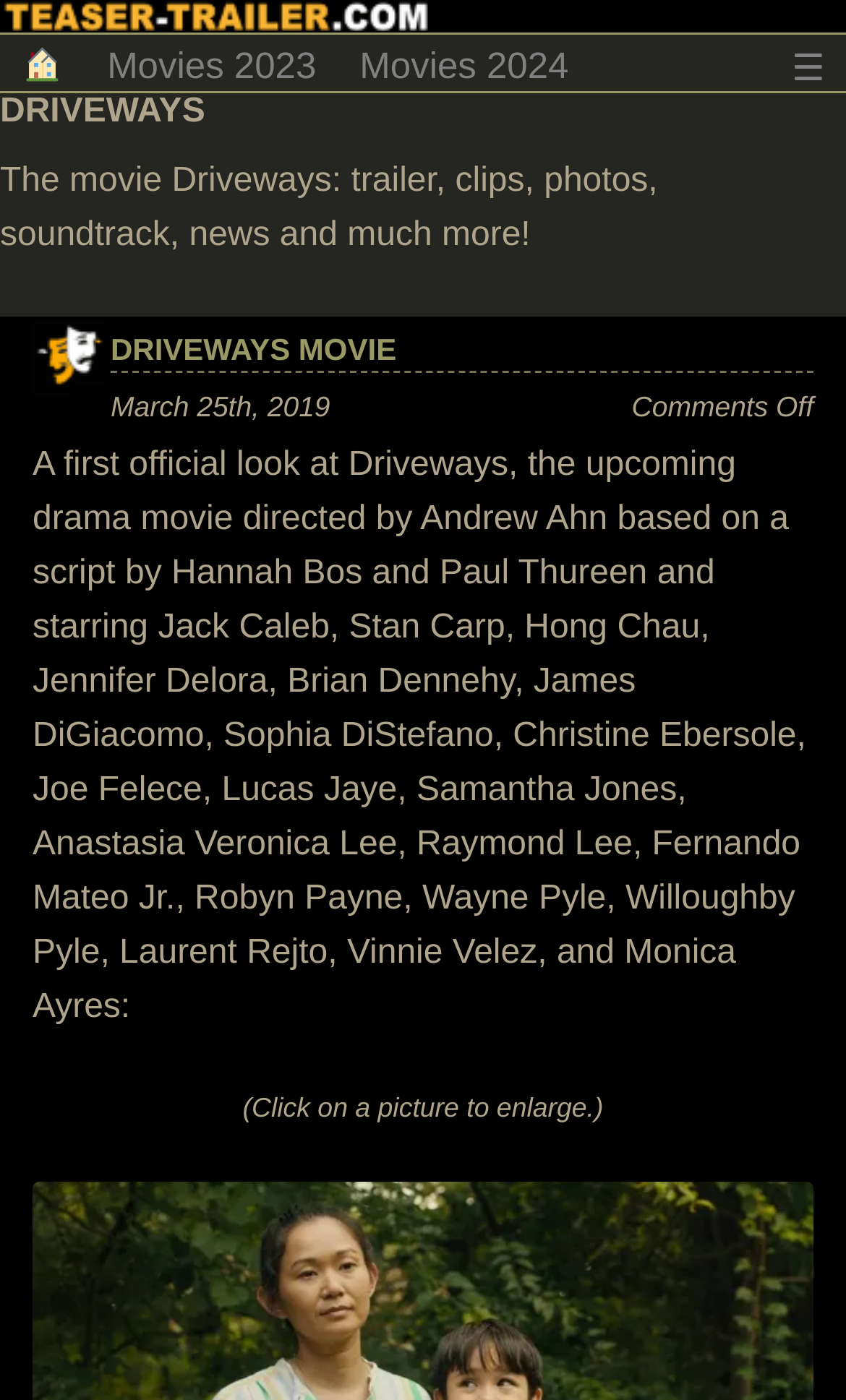What is the purpose of clicking on a picture?
Answer the question in as much detail as possible.

I found this information by reading the text '(Click on a picture to enlarge.)' which is located at the bottom of the page.